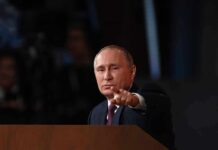Using details from the image, please answer the following question comprehensively:
Is the setting a formal venue?

The caption describes the setting as a 'formal venue', suggesting a structured and organized environment, which is often associated with official events or public addresses.